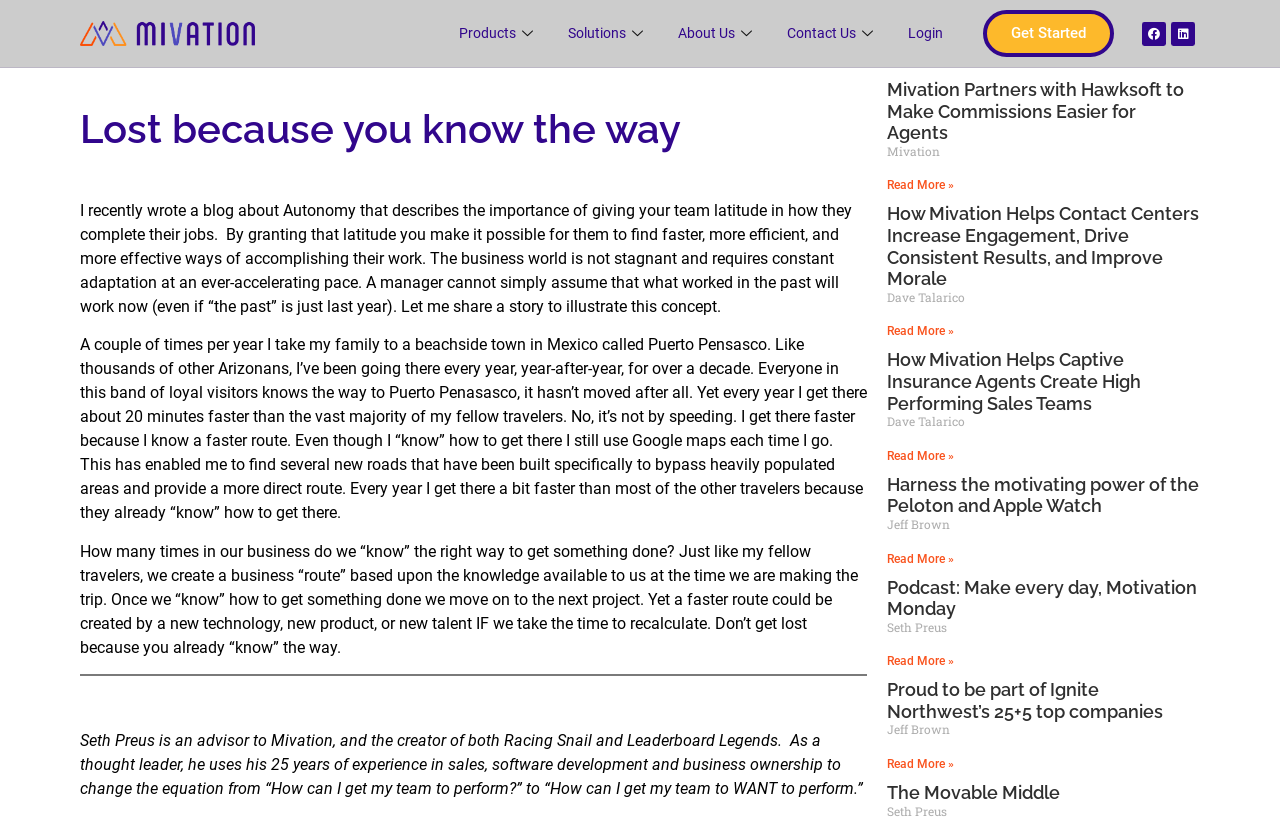Could you provide the bounding box coordinates for the portion of the screen to click to complete this instruction: "Click on the 'Get Started' button"?

[0.768, 0.012, 0.87, 0.068]